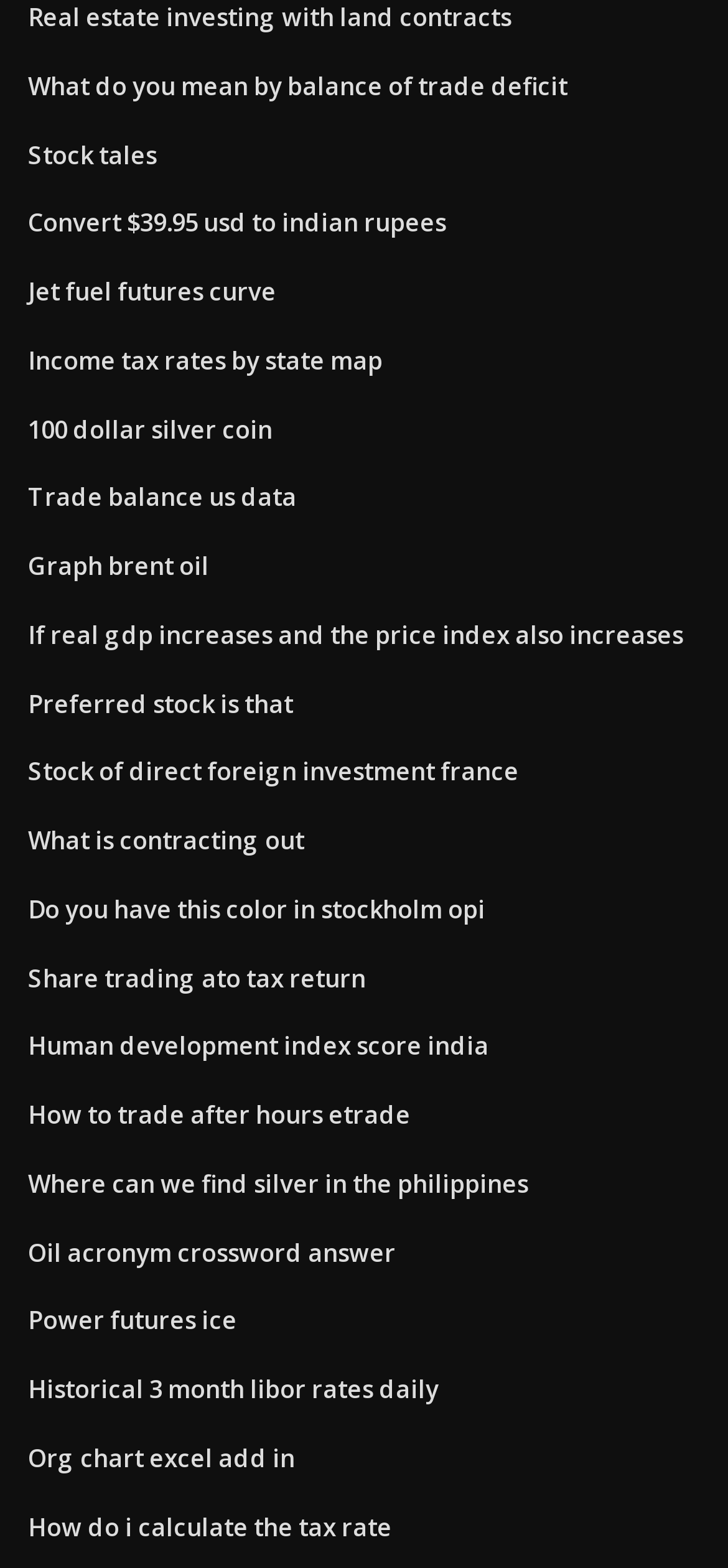Please provide a brief answer to the following inquiry using a single word or phrase:
Is there a link related to oil on the webpage?

Yes